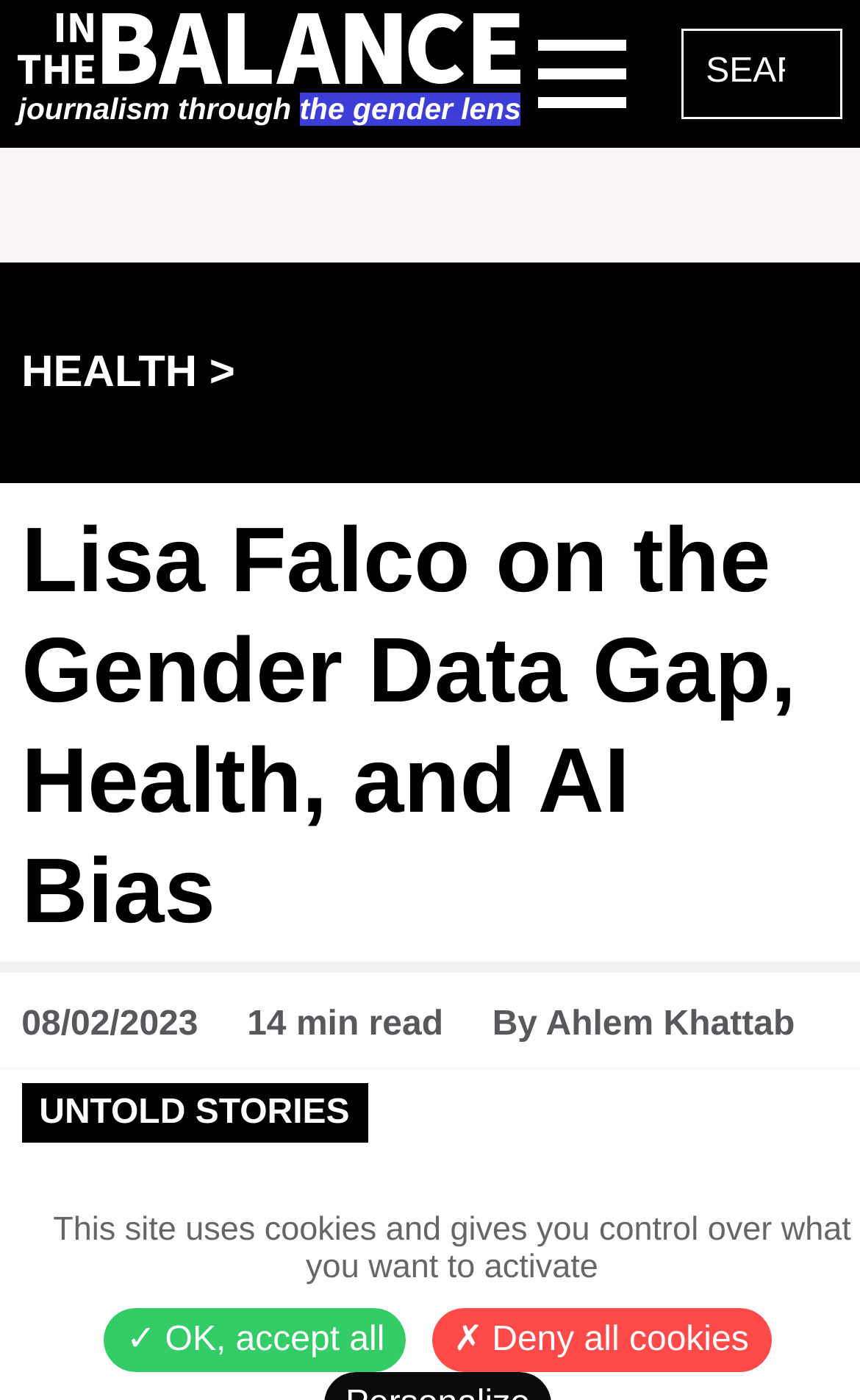Pinpoint the bounding box coordinates of the area that must be clicked to complete this instruction: "go to HEALTH page".

[0.025, 0.248, 0.229, 0.283]